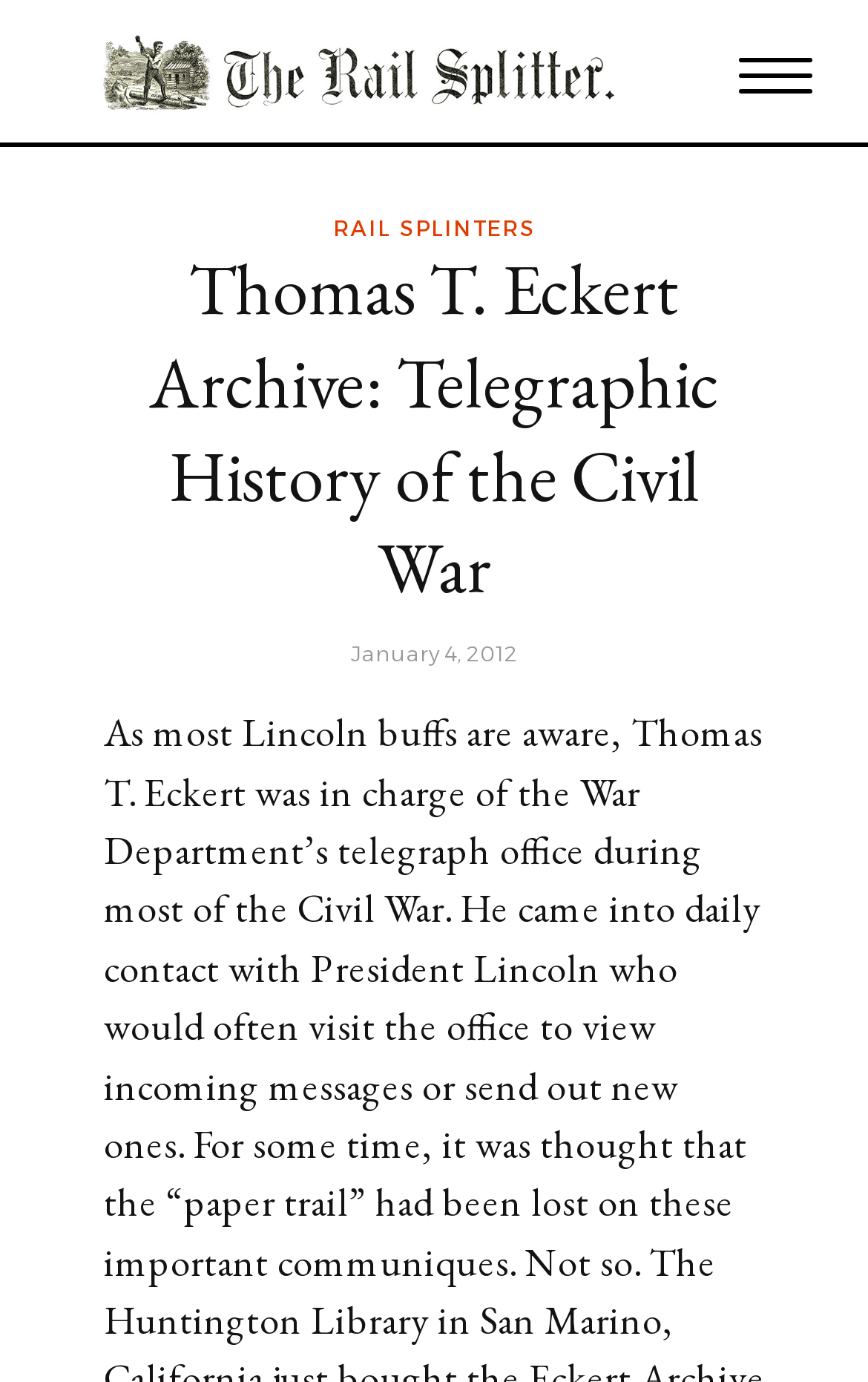Give a detailed account of the webpage's layout and content.

The webpage is about the Thomas T. Eckert Archive, specifically focusing on the Telegraphic History of the Civil War. At the top of the page, there is a heading that reads "The Rail Splitter" in a prominent position, accompanied by a link with the same text. Below the heading, there is an image, although its content is not specified.

On the right side of the page, there is a checkbox, unchecked by default. To the left of the checkbox, there are three headings stacked vertically. The topmost heading reads "RAIL SPLINTERS", followed by a link with the same text. Below this, there is a heading that provides the title of the archive, "Thomas T. Eckert Archive: Telegraphic History of the Civil War". The last heading in this section displays the date "January 4, 2012".